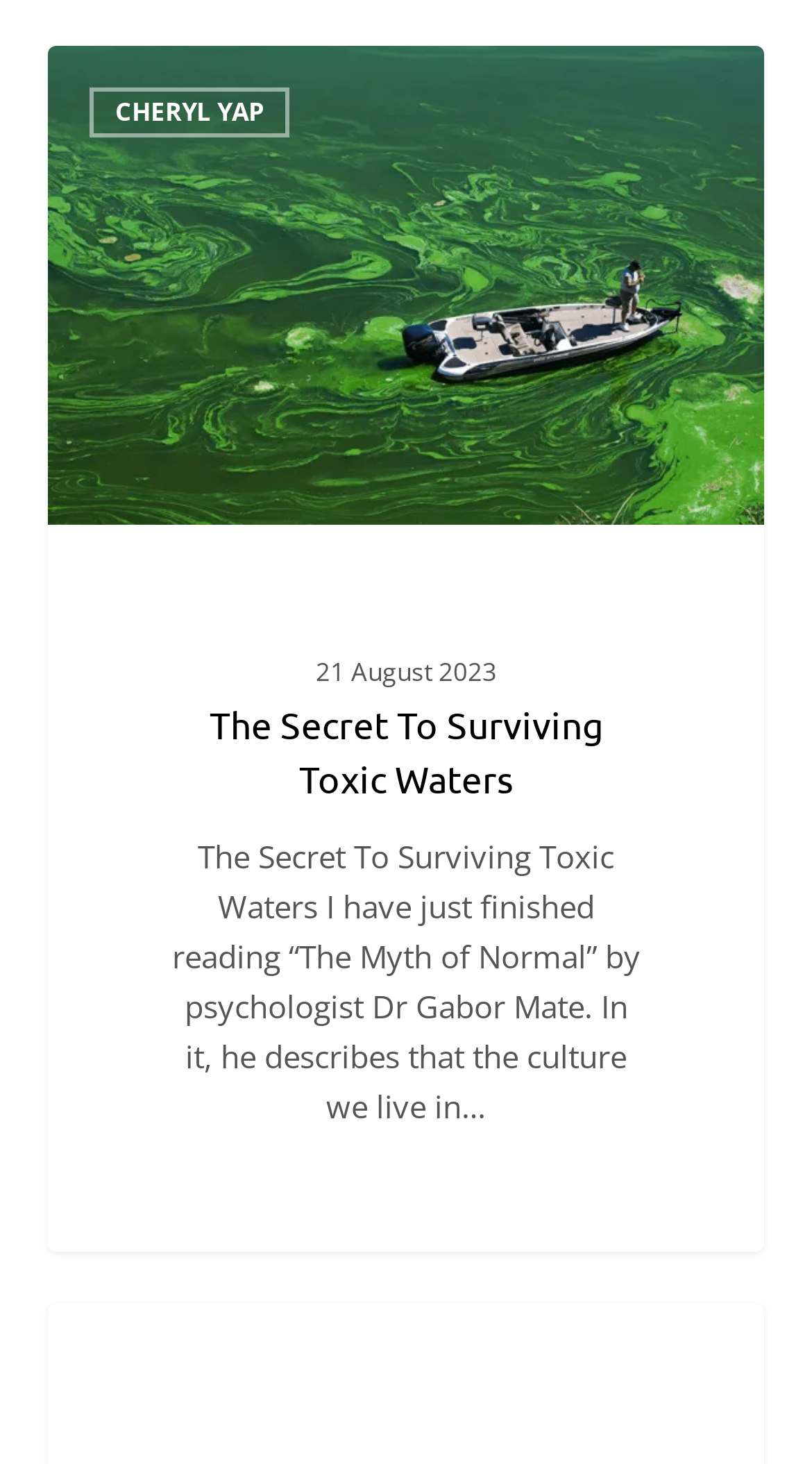Identify the bounding box coordinates of the clickable region to carry out the given instruction: "Click on the 'Search' button".

None